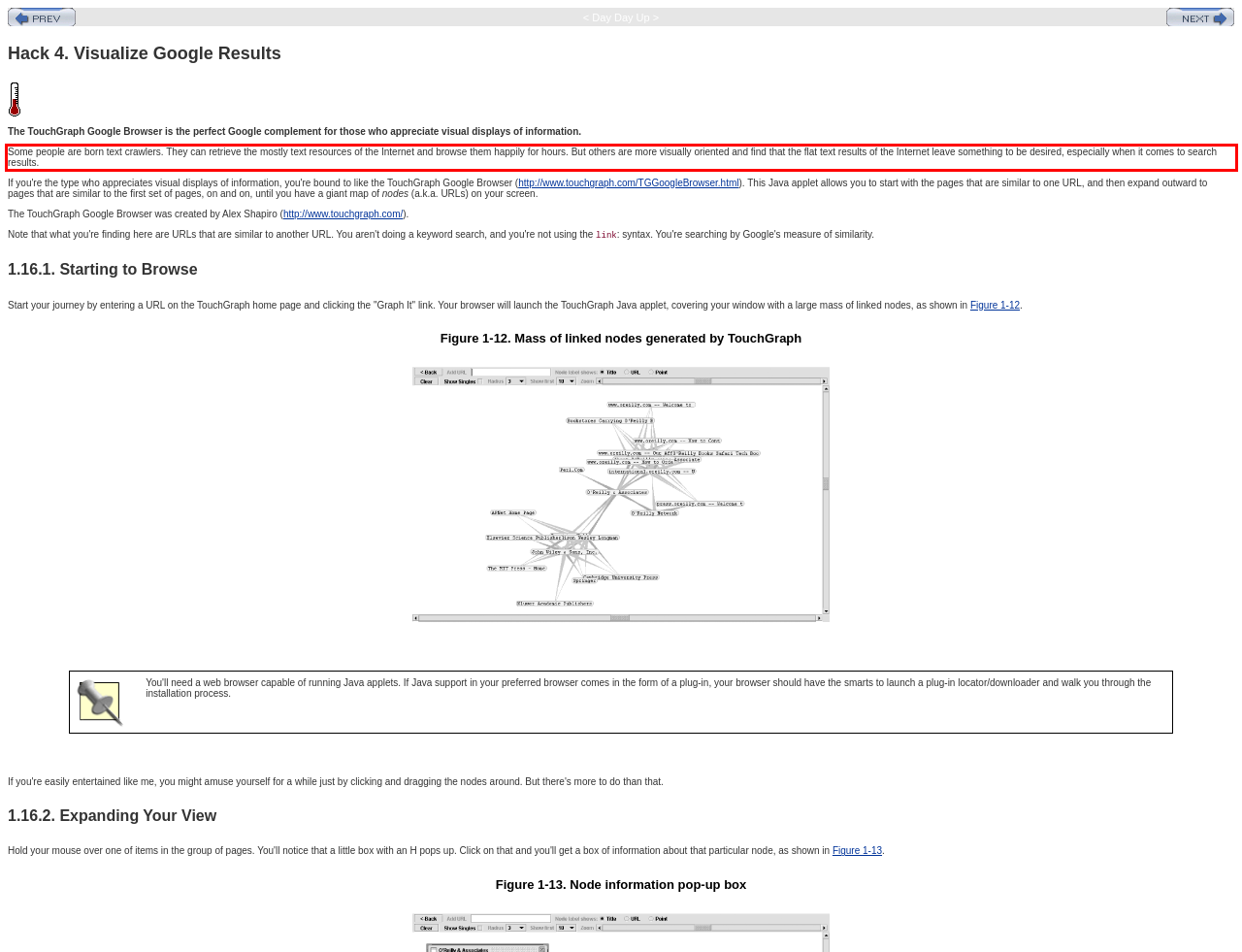Identify the text inside the red bounding box on the provided webpage screenshot by performing OCR.

Some people are born text crawlers. They can retrieve the mostly text resources of the Internet and browse them happily for hours. But others are more visually oriented and find that the flat text results of the Internet leave something to be desired, especially when it comes to search results.